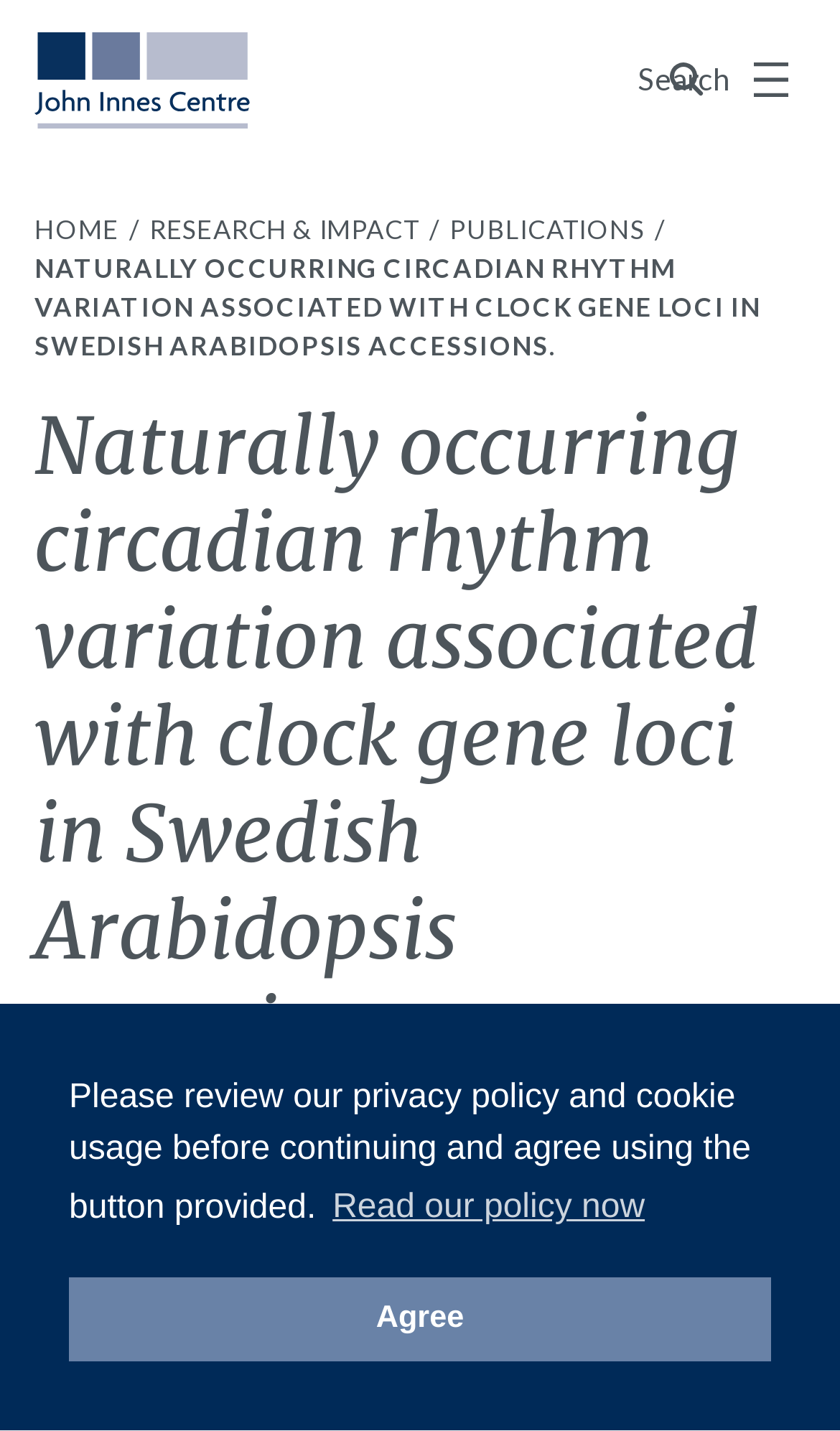Elaborate on the webpage's design and content in a detailed caption.

The webpage appears to be a research article or publication page from the John Innes Centre. At the top, there is a navigation menu with links to "HOME", "RESEARCH & IMPACT", and "PUBLICATIONS". Below the navigation menu, the title of the article "NATURALLY OCCURRING CIRCADIAN RHYTHM VARIATION ASSOCIATED WITH CLOCK GENE LOCI IN SWEDISH ARABIDOPSIS ACCESSIONS" is prominently displayed.

To the left of the title, there is a small image of the John Innes Centre logo. Below the title, there is a heading with the same text as the title, followed by a timestamp indicating that the article was published on "1st March 2021". 

On the right side of the page, there is a large image that takes up most of the page's width. At the very bottom of the page, there is a small image of a gold icon, accompanied by the text "GOLD OPEN ACCESS".

A cookie consent dialog is displayed at the bottom of the page, with a message asking users to review the privacy policy and cookie usage before continuing. The dialog has two buttons: "learn more about cookies" and "dismiss cookie message".